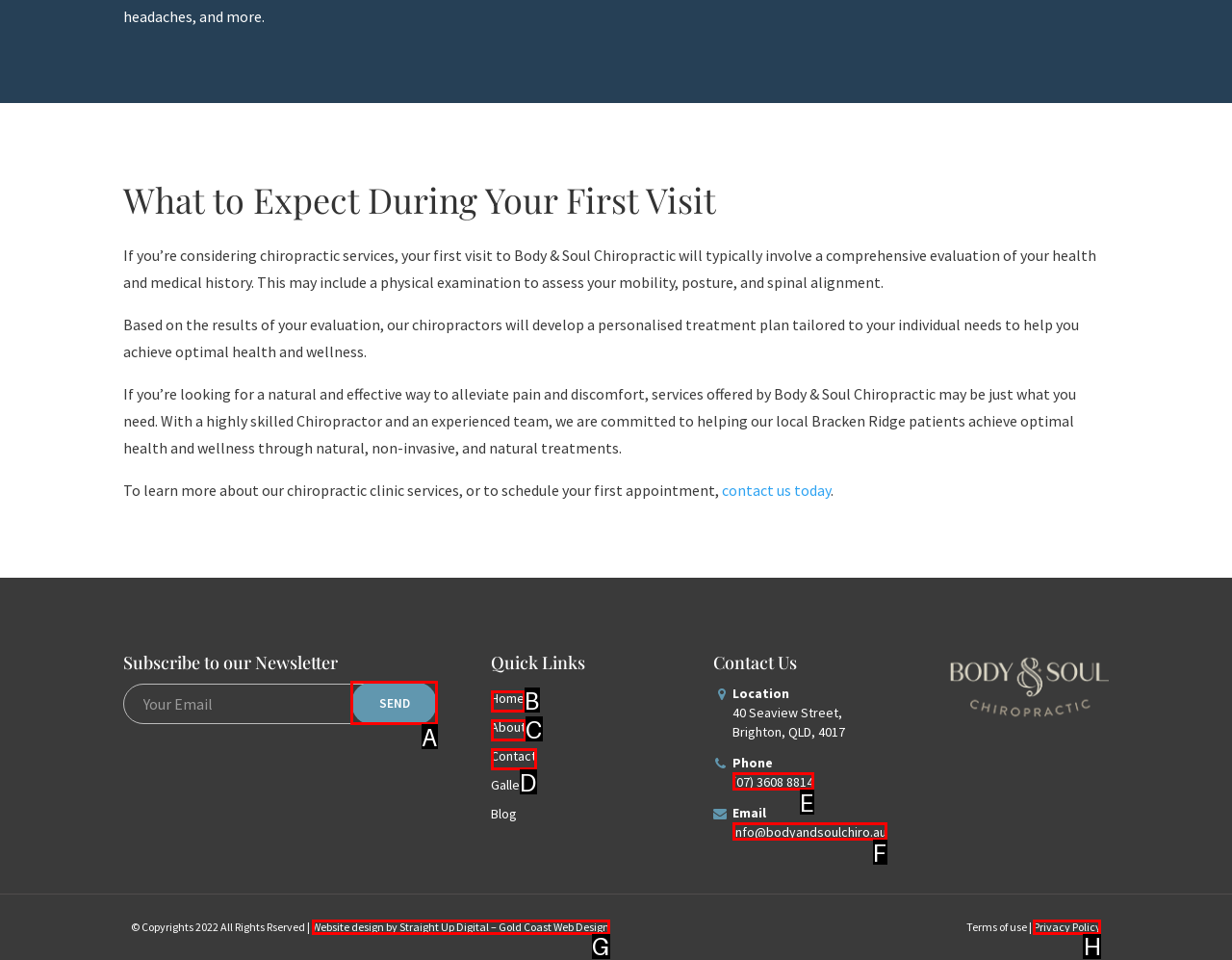Tell me which one HTML element I should click to complete the following task: Click the 'Send' button
Answer with the option's letter from the given choices directly.

A